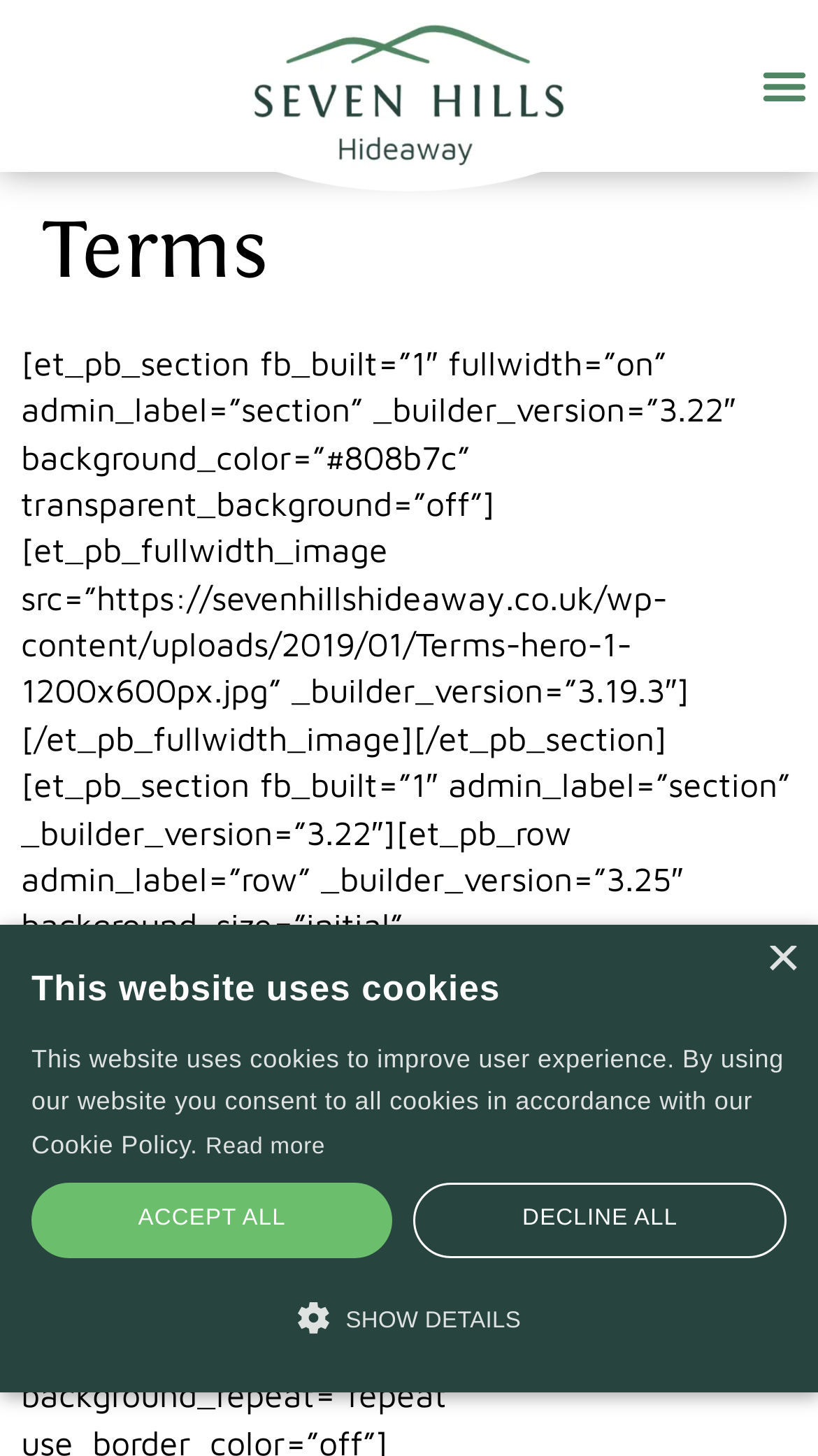Generate a comprehensive description of the contents of the webpage.

The webpage is about the terms and conditions of Seven Hills Hideaway, with a focus on glamping. At the top left, there is a link with no text. On the top right, there is a button labeled "Menu Toggle". Below the menu toggle button, there is a header section with a heading that reads "Terms". 

In the middle of the page, there is an alert box with a button labeled "Close" at the top right corner. The alert box contains a message about the website using cookies to improve user experience, along with a brief description of the Cookie Policy. There are two buttons, "ACCEPT ALL" and "DECLINE ALL", and a link that reads "Read more, opens a new window". 

Below the alert box, there is another button labeled "SHOW DETAILS". Further down, there are three buttons labeled "STRICTLY NECESSARY", "PERFORMANCE", and each has a corresponding checkbox. The "STRICTLY NECESSARY" checkbox is disabled and checked, while the "PERFORMANCE" checkbox is unchecked.